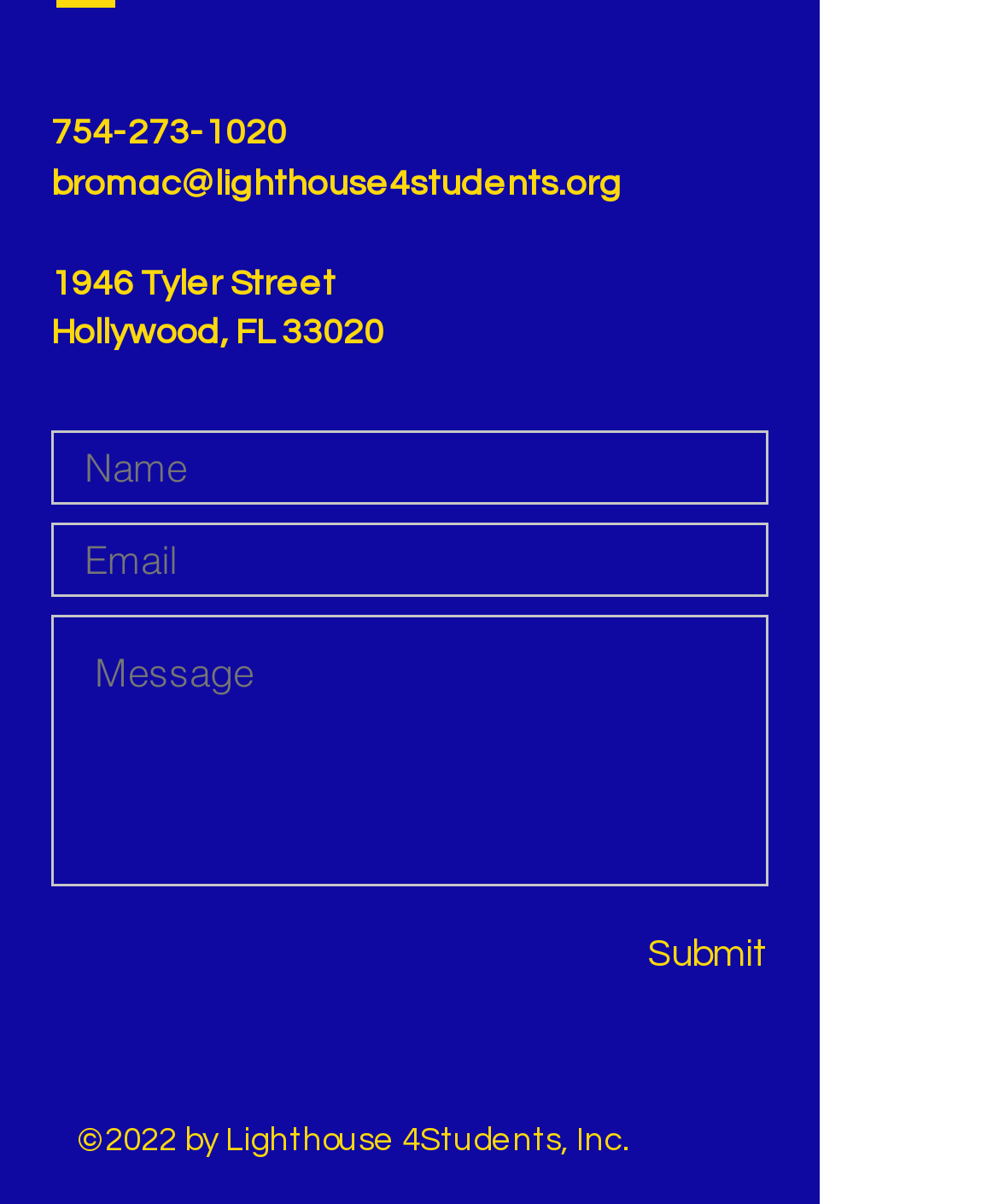Answer the question below in one word or phrase:
What is the copyright year of the webpage?

2022